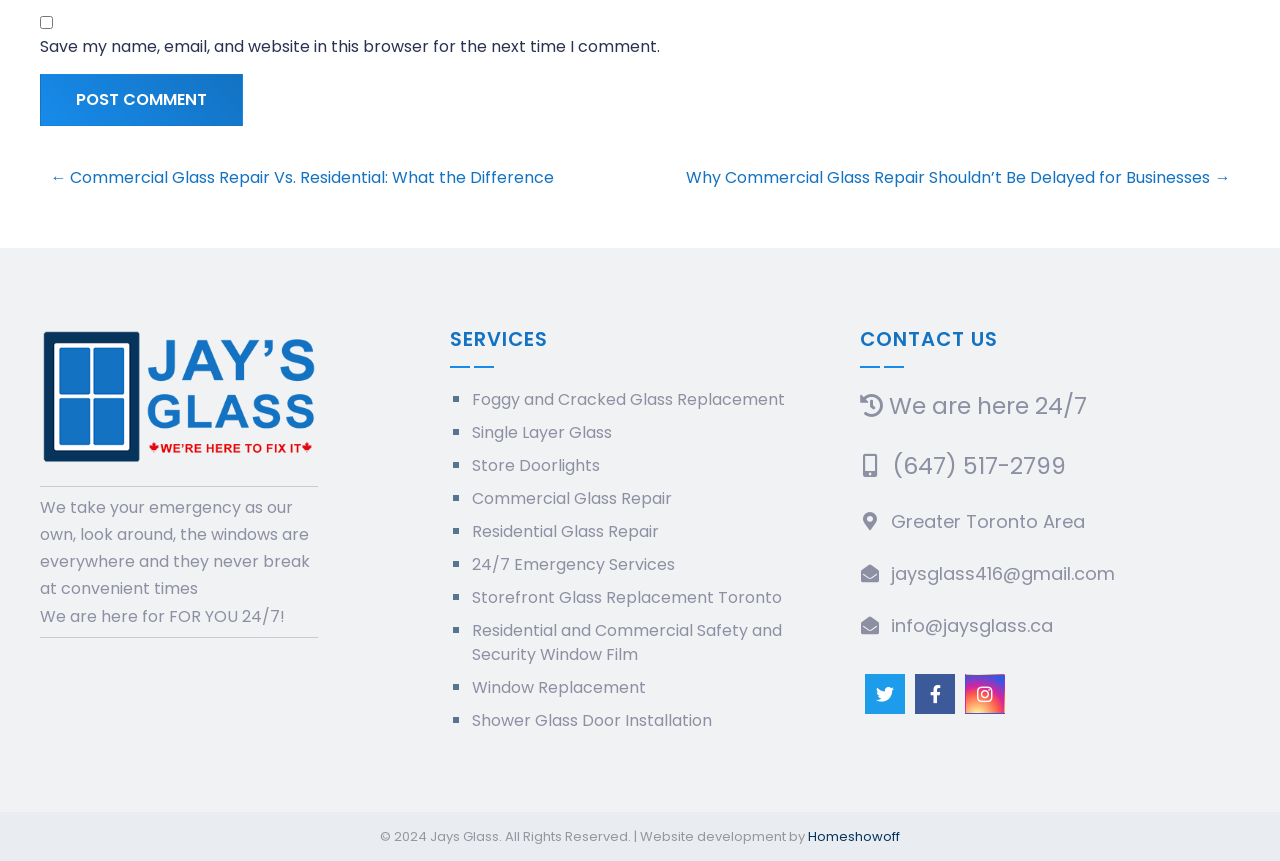Determine the bounding box coordinates of the clickable region to execute the instruction: "Call the phone number (647) 517-2799". The coordinates should be four float numbers between 0 and 1, denoted as [left, top, right, bottom].

[0.692, 0.521, 0.833, 0.559]